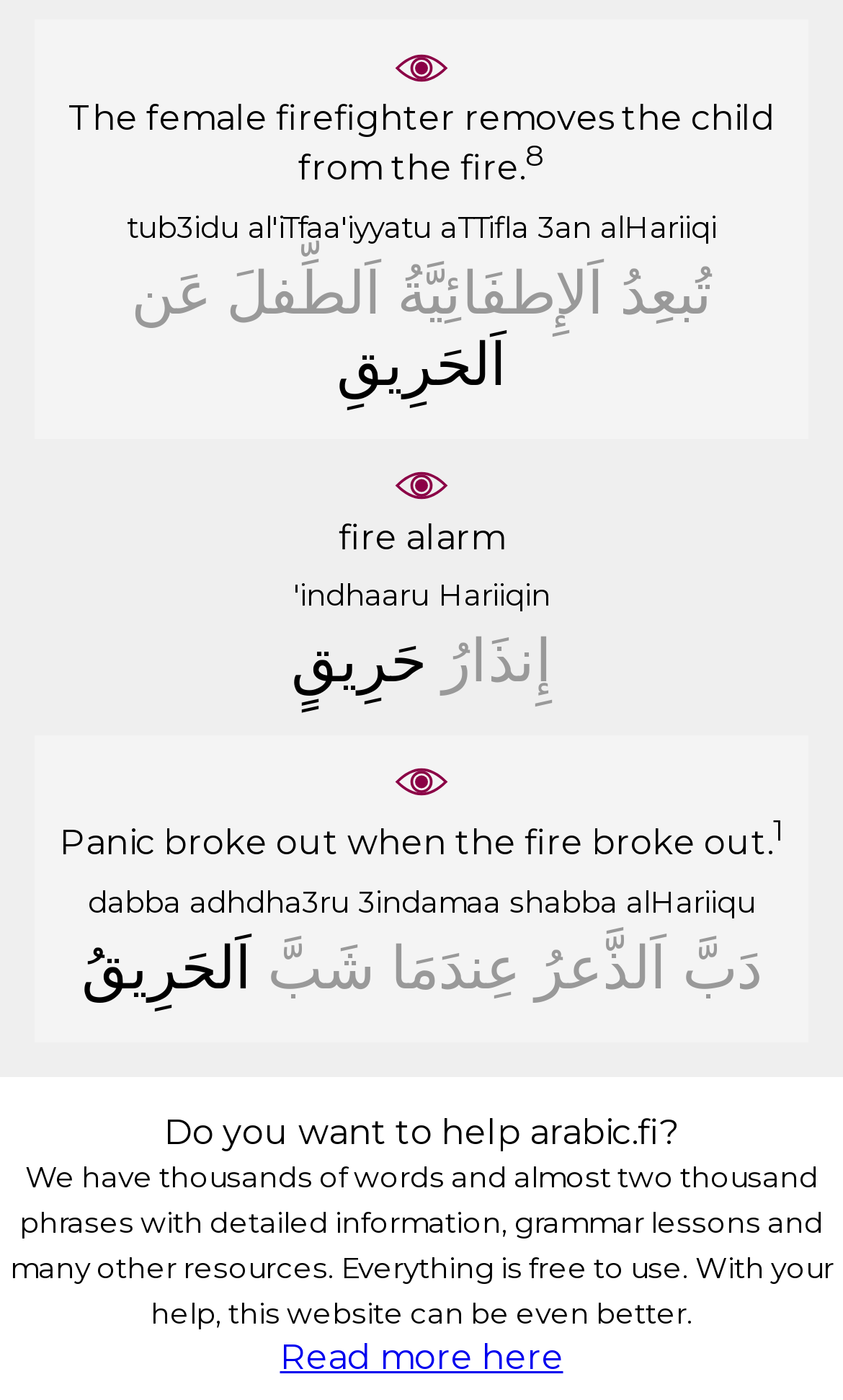Please identify the bounding box coordinates of the area that needs to be clicked to follow this instruction: "Explore the link 'aTTifla'".

[0.522, 0.15, 0.627, 0.174]